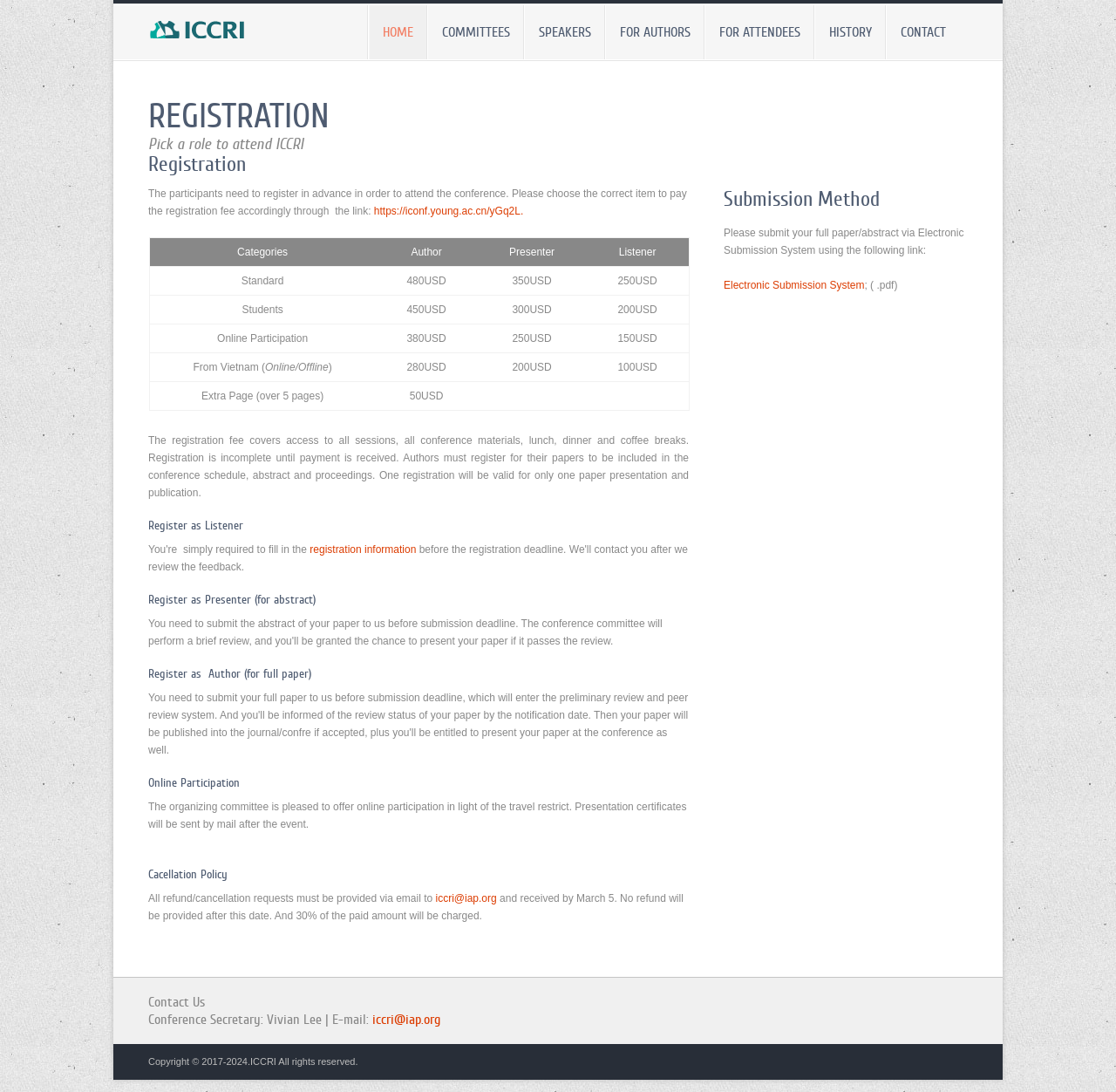Using the provided description: "Electronic Submission System", find the bounding box coordinates of the corresponding UI element. The output should be four float numbers between 0 and 1, in the format [left, top, right, bottom].

[0.648, 0.256, 0.775, 0.267]